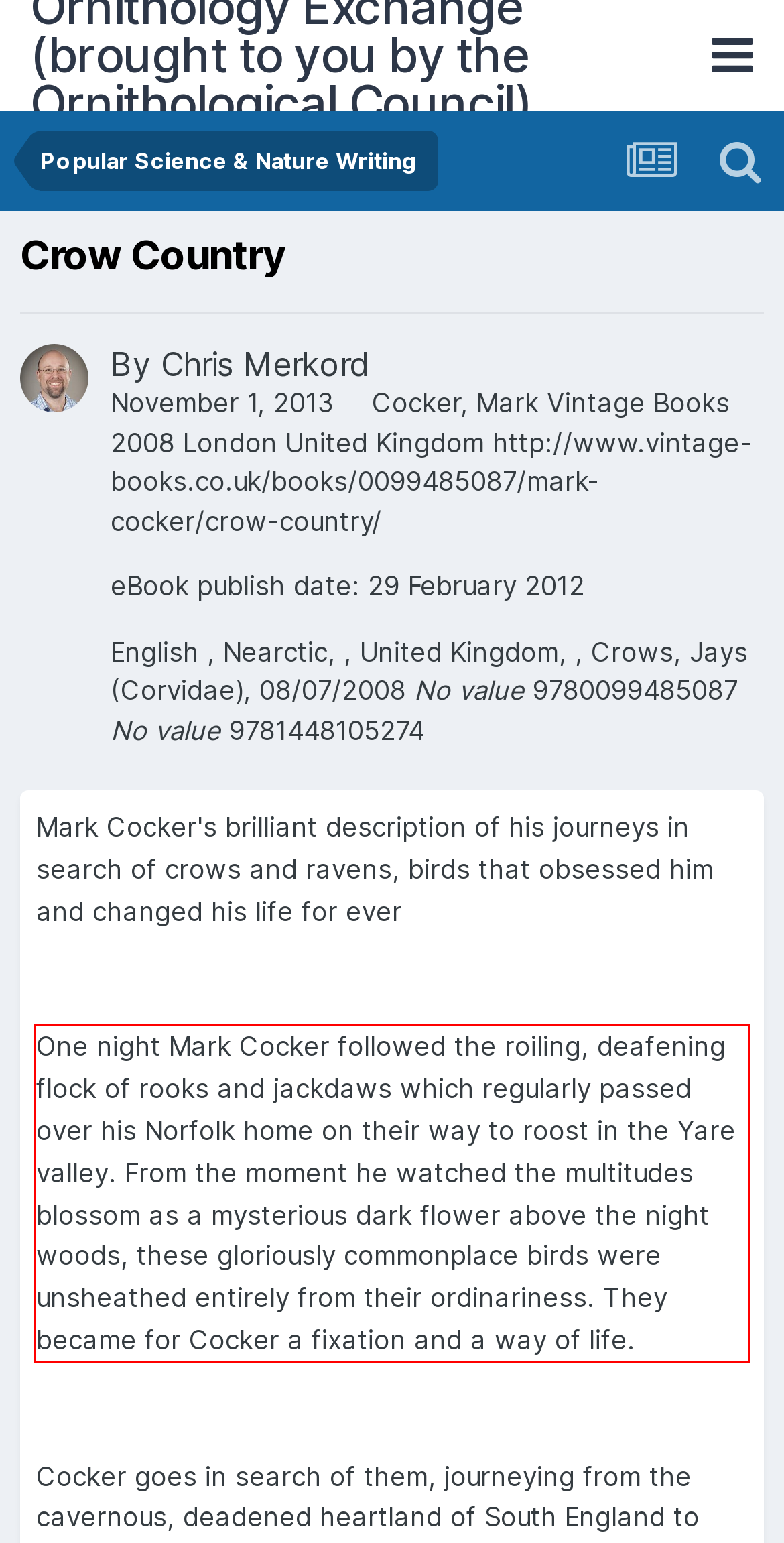Please perform OCR on the text content within the red bounding box that is highlighted in the provided webpage screenshot.

One night Mark Cocker followed the roiling, deafening flock of rooks and jackdaws which regularly passed over his Norfolk home on their way to roost in the Yare valley. From the moment he watched the multitudes blossom as a mysterious dark flower above the night woods, these gloriously commonplace birds were unsheathed entirely from their ordinariness. They became for Cocker a fixation and a way of life.